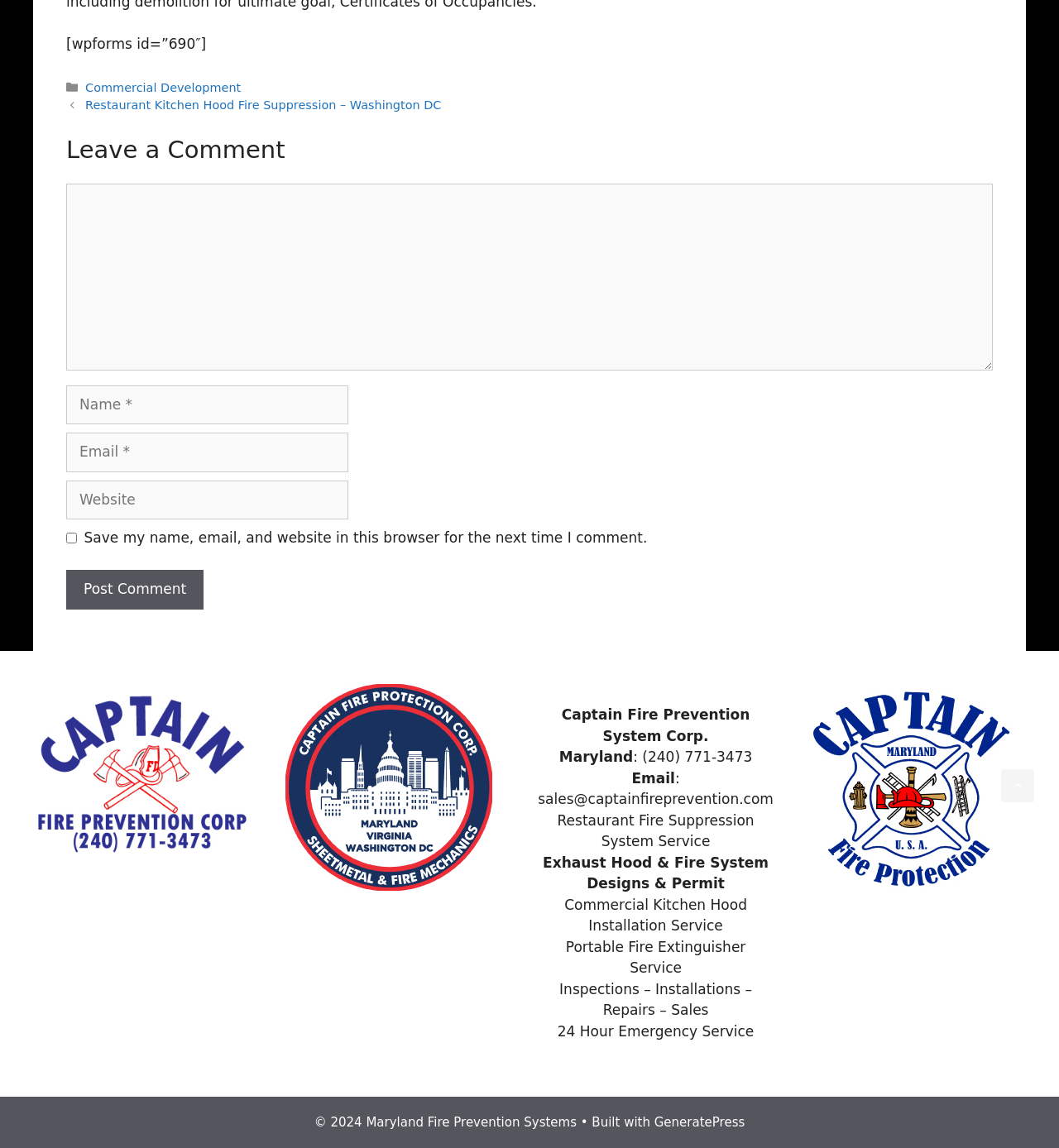Locate the bounding box coordinates of the element's region that should be clicked to carry out the following instruction: "Contact 'Captain Fire Prevention System Corp.'". The coordinates need to be four float numbers between 0 and 1, i.e., [left, top, right, bottom].

[0.53, 0.615, 0.708, 0.648]